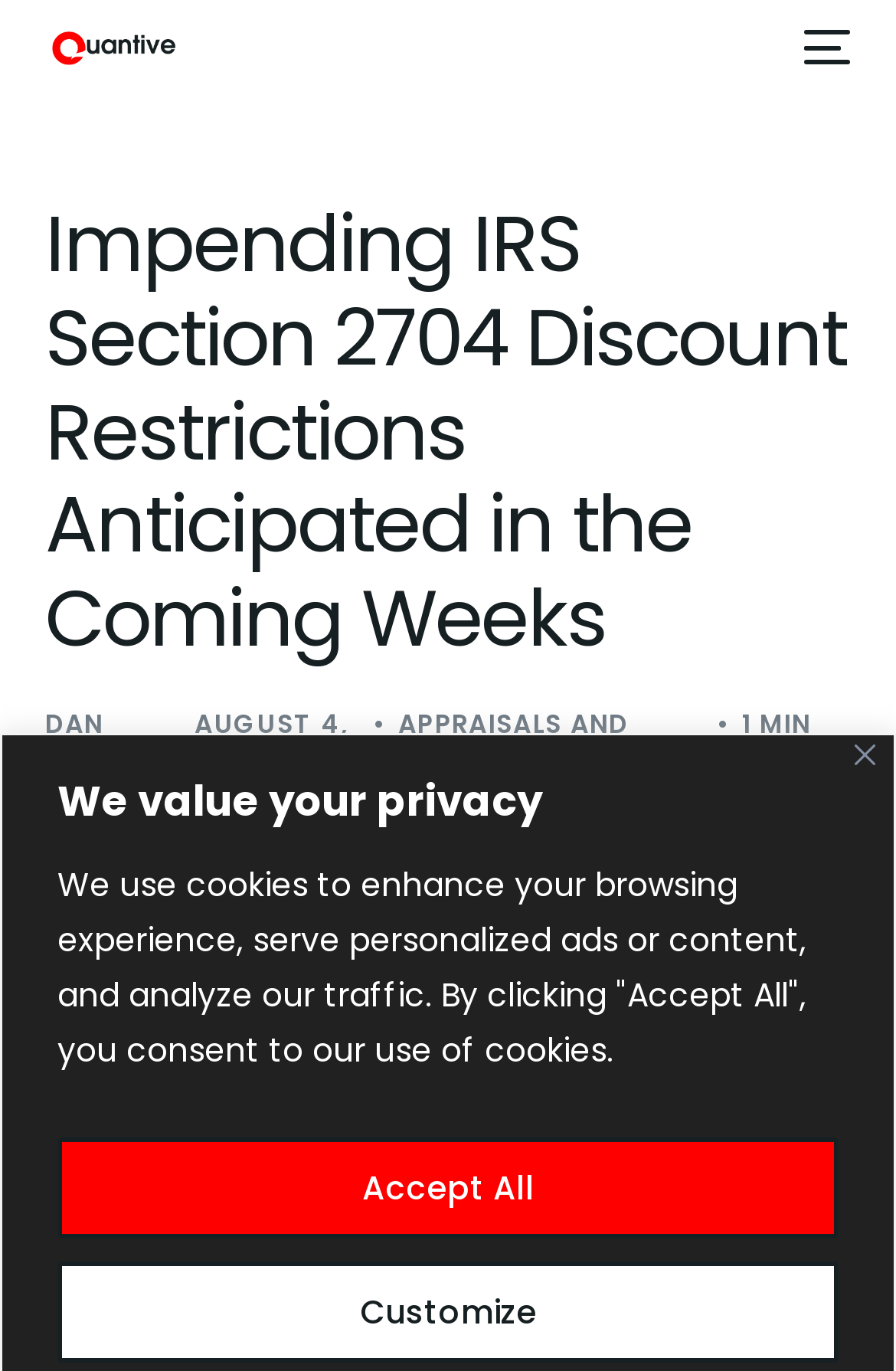How many main navigation links are there? Using the information from the screenshot, answer with a single word or phrase.

5